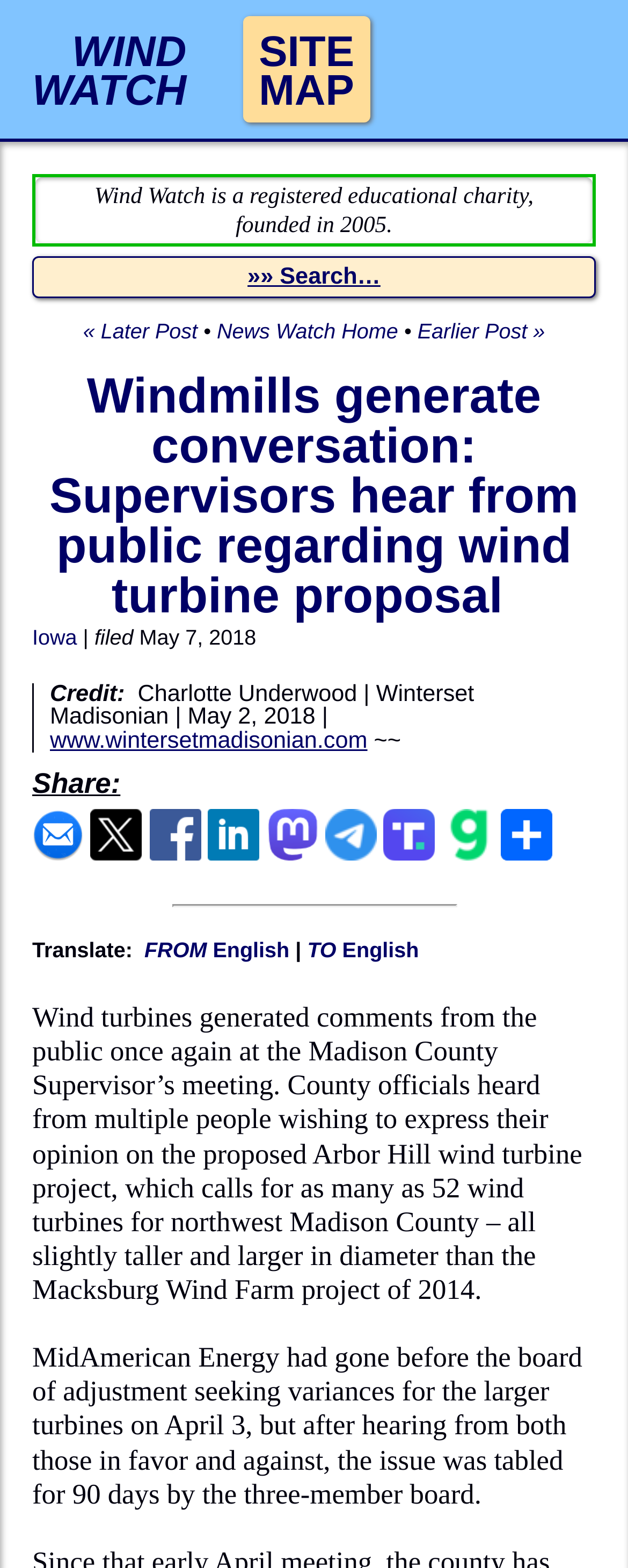Kindly determine the bounding box coordinates for the area that needs to be clicked to execute this instruction: "Go to News Watch Home".

[0.345, 0.203, 0.634, 0.219]